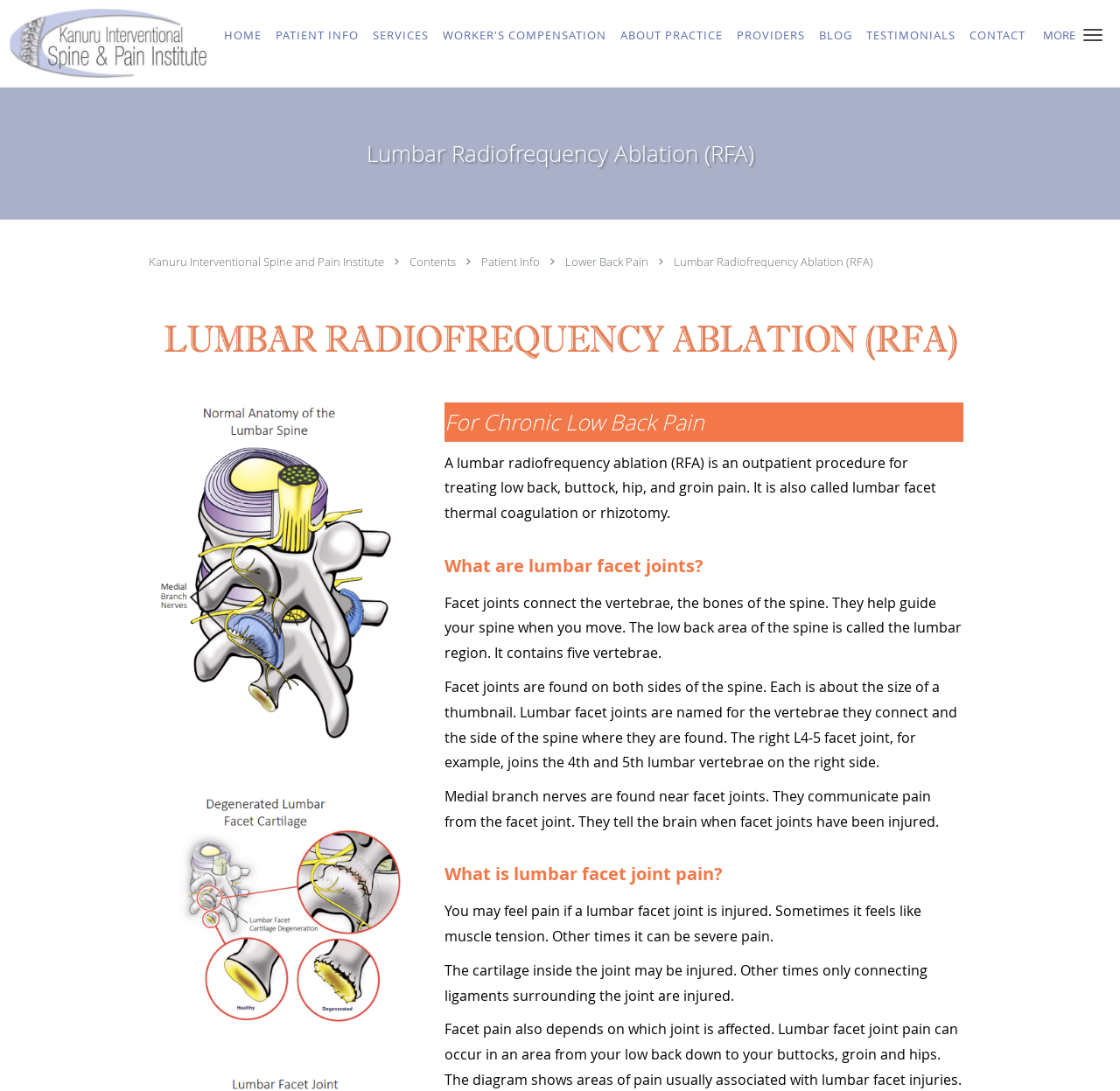Can you find the bounding box coordinates for the element to click on to achieve the instruction: "Toggle navigation"?

[0.967, 0.026, 0.984, 0.038]